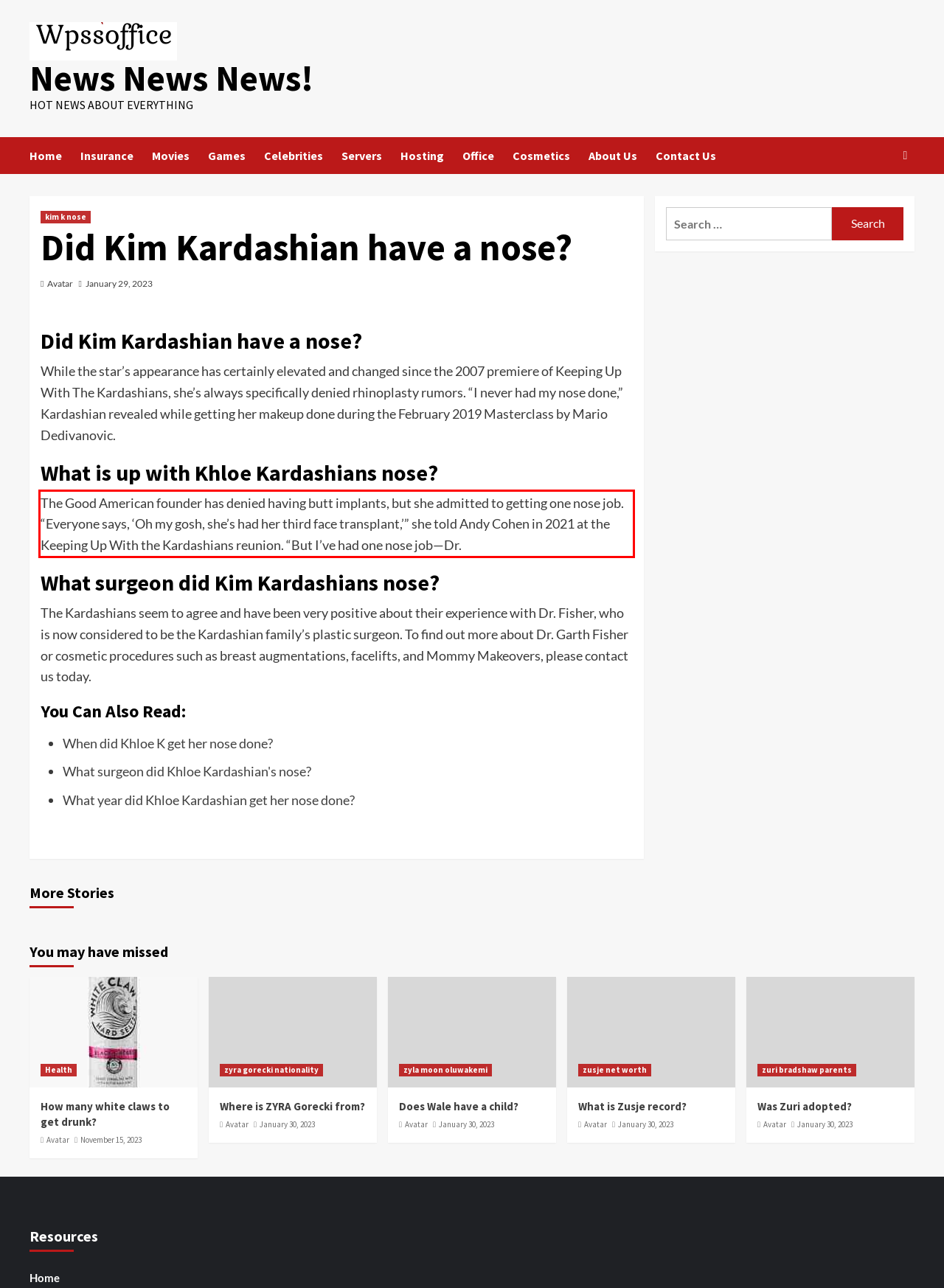Your task is to recognize and extract the text content from the UI element enclosed in the red bounding box on the webpage screenshot.

The Good American founder has denied having butt implants, but she admitted to getting one nose job. “Everyone says, ‘Oh my gosh, she’s had her third face transplant,’” she told Andy Cohen in 2021 at the Keeping Up With the Kardashians reunion. “But I’ve had one nose job—Dr.